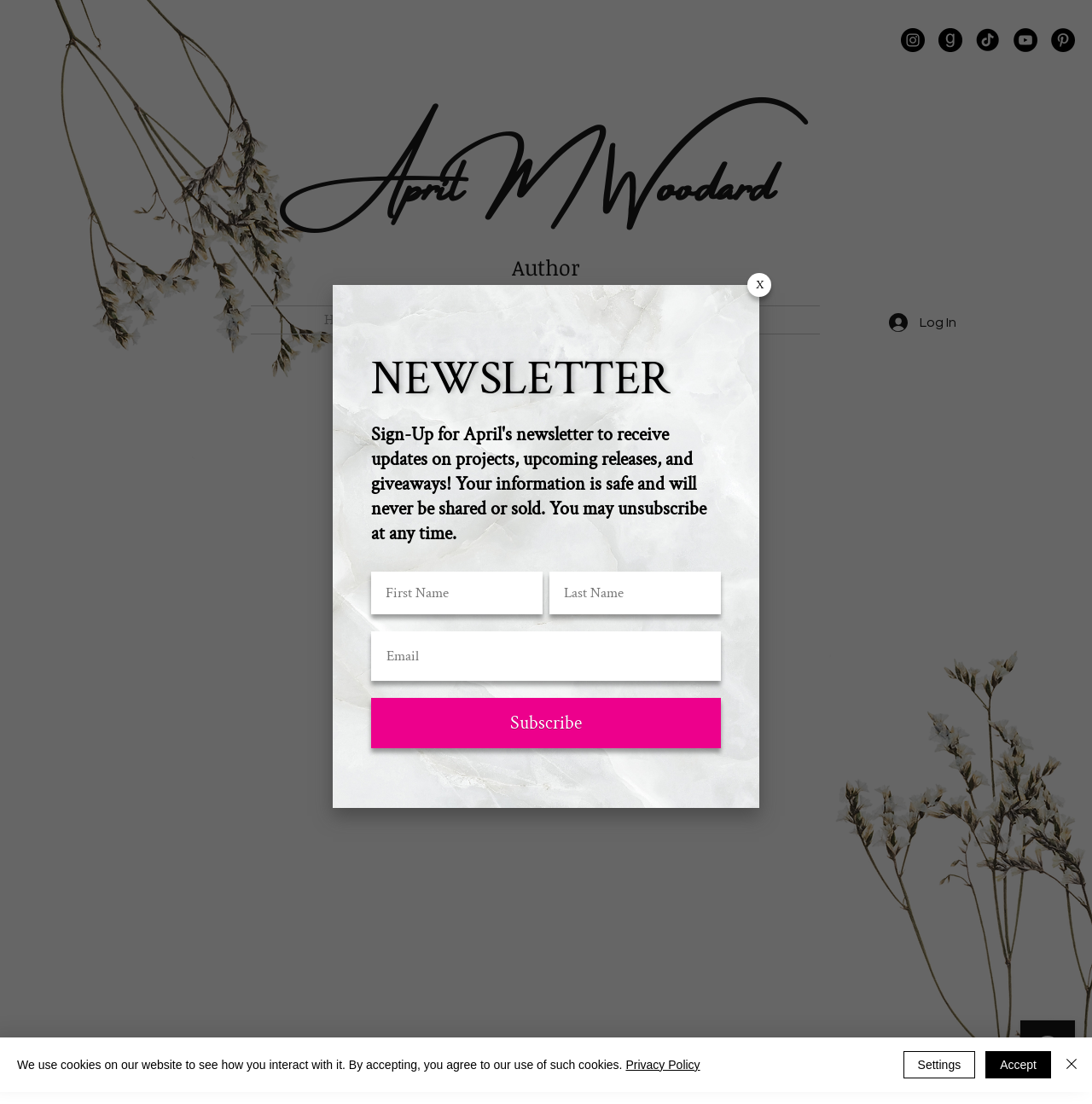Specify the bounding box coordinates of the element's area that should be clicked to execute the given instruction: "Subscribe to the newsletter". The coordinates should be four float numbers between 0 and 1, i.e., [left, top, right, bottom].

[0.34, 0.632, 0.66, 0.677]